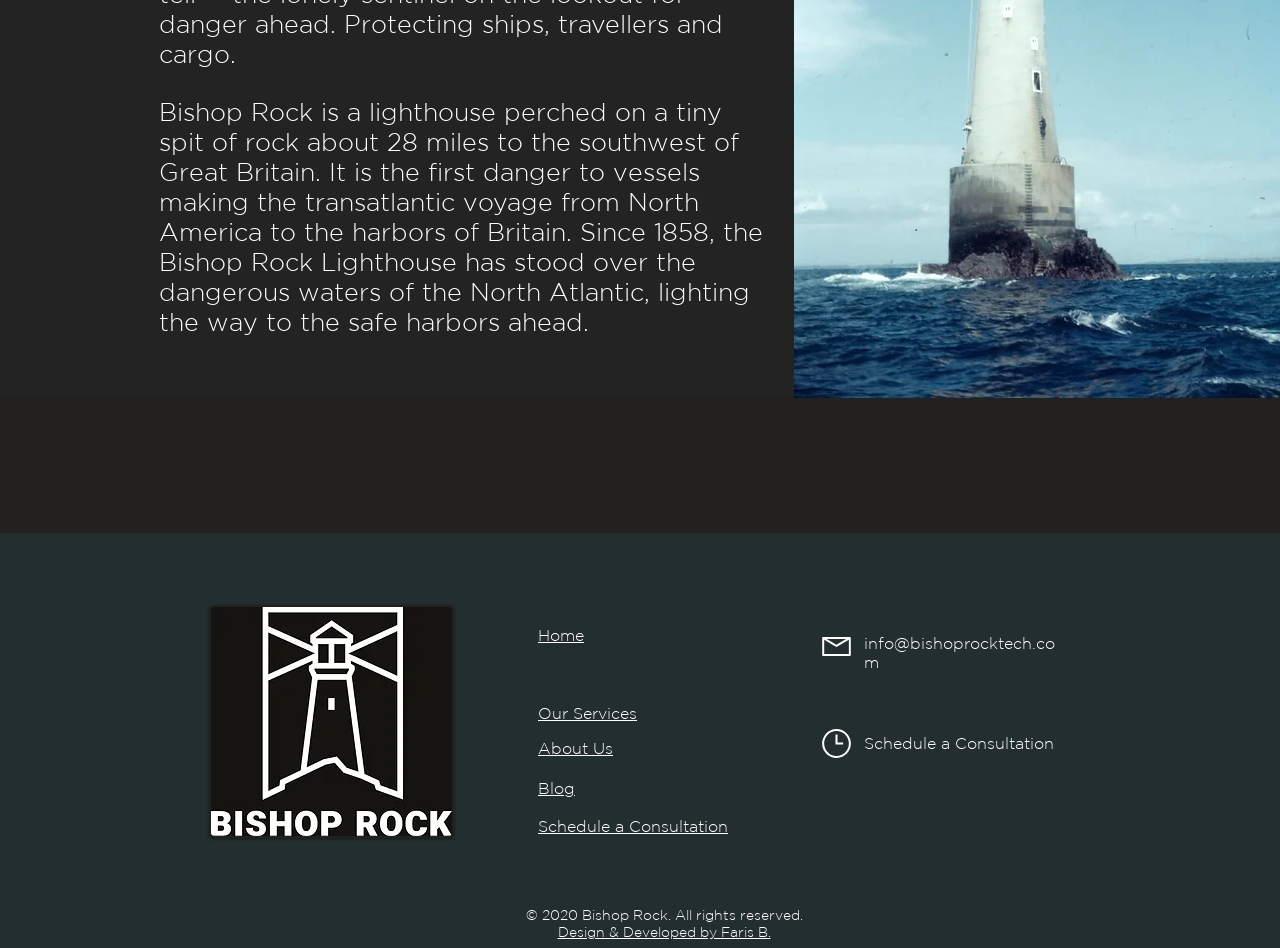What is the copyright year of the website?
Please answer using one word or phrase, based on the screenshot.

2020